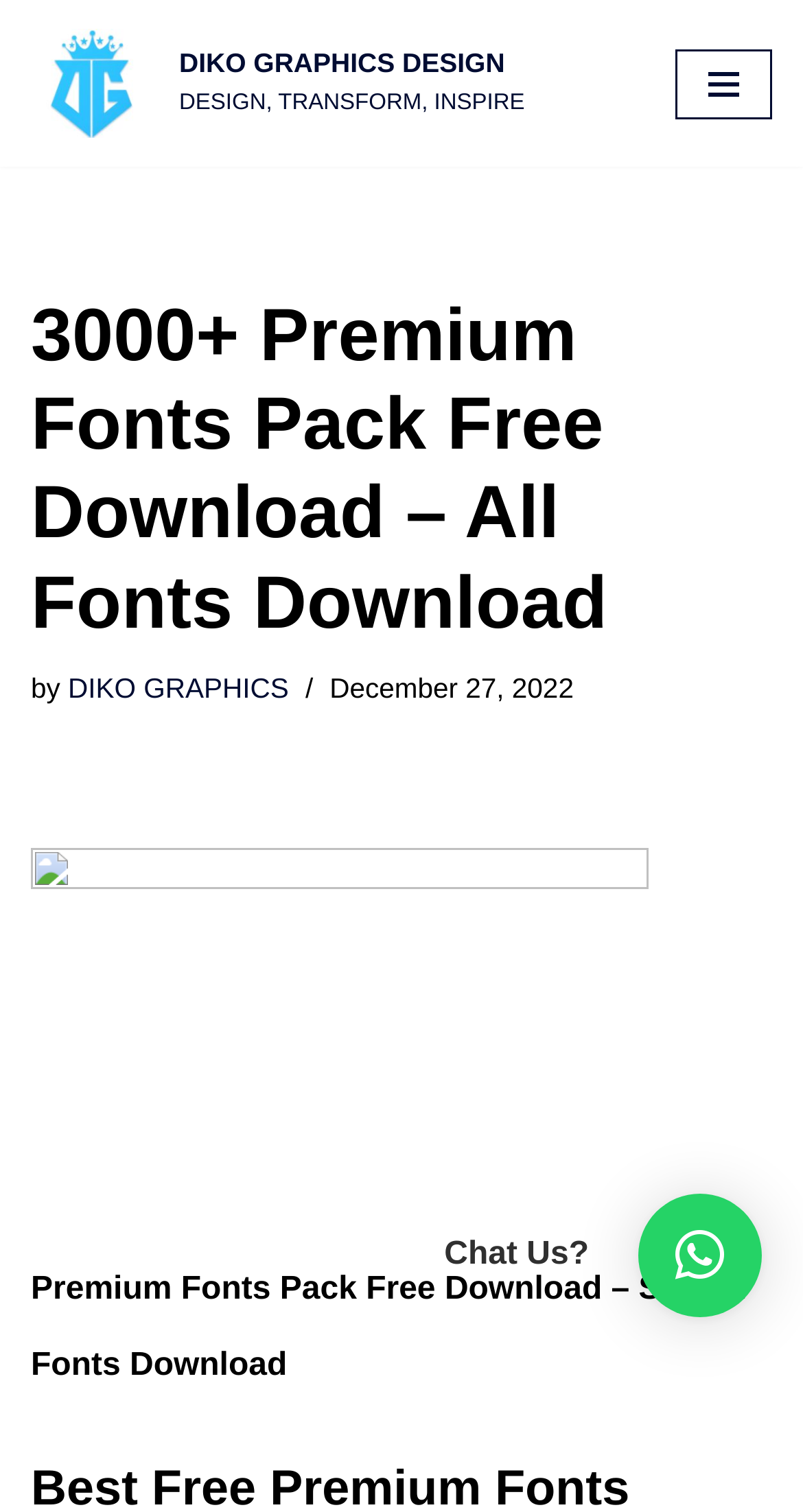Respond to the following query with just one word or a short phrase: 
What is the date of the latest article?

December 27, 2022